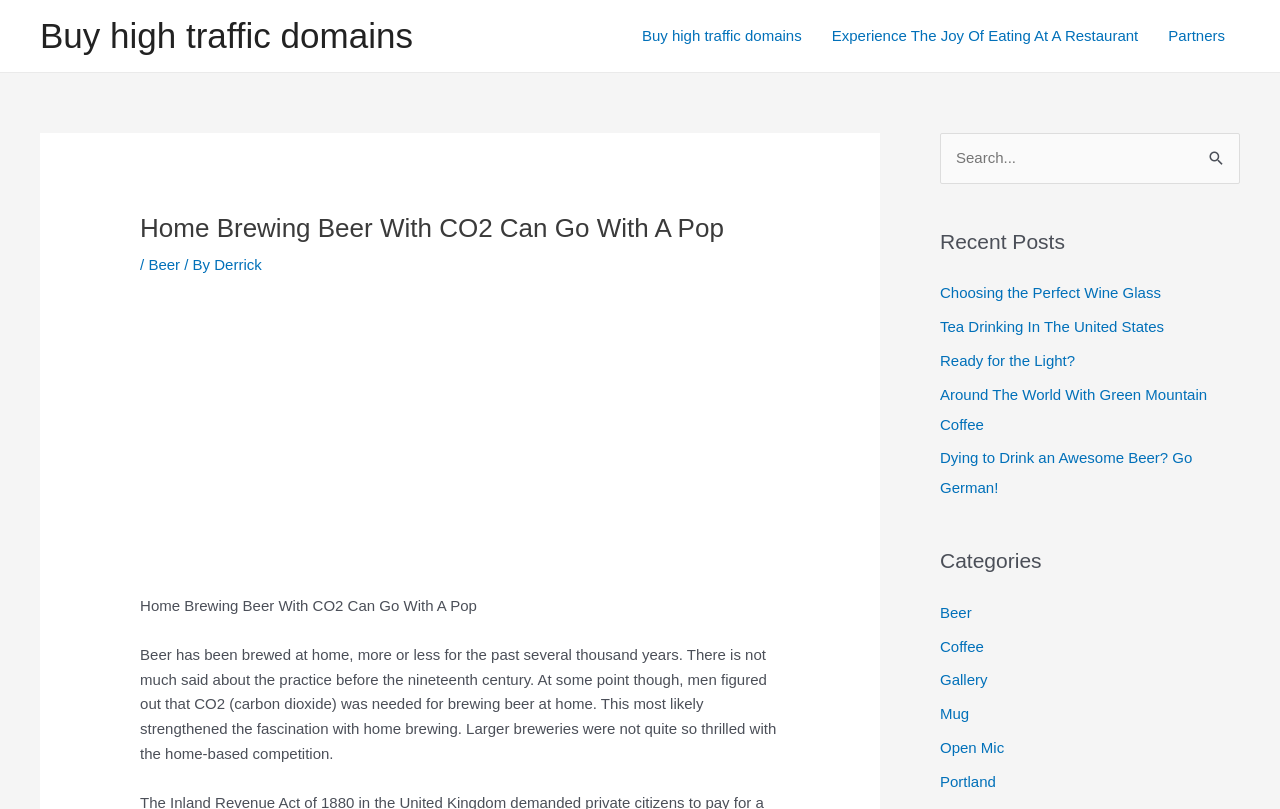Identify the bounding box coordinates of the clickable region to carry out the given instruction: "Click on the 'Beer' category".

[0.734, 0.746, 0.759, 0.767]